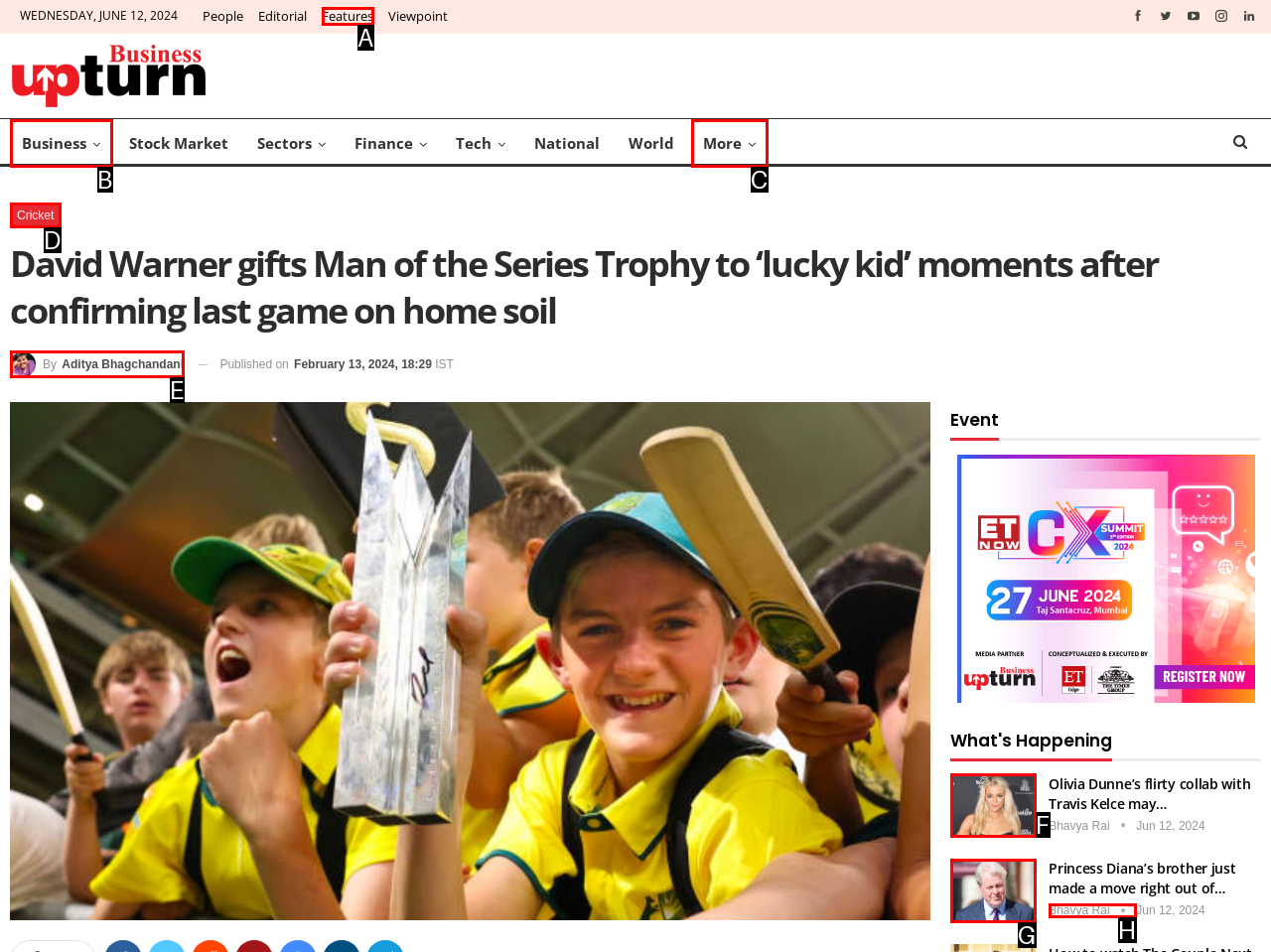Point out the UI element to be clicked for this instruction: Click on the 'Cricket' link. Provide the answer as the letter of the chosen element.

D